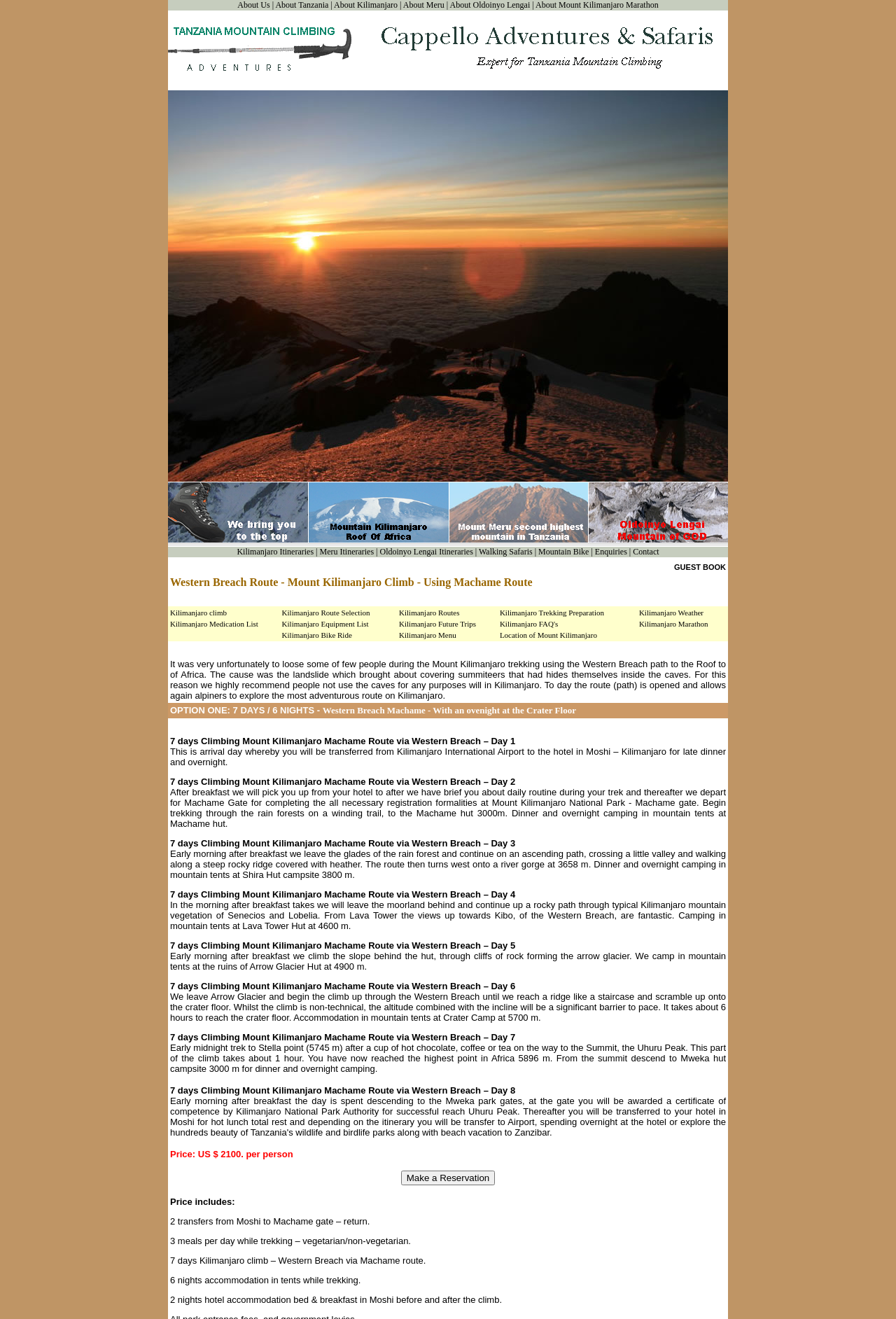Determine the bounding box coordinates of the section I need to click to execute the following instruction: "Click the 'Book Appointment' link". Provide the coordinates as four float numbers between 0 and 1, i.e., [left, top, right, bottom].

None